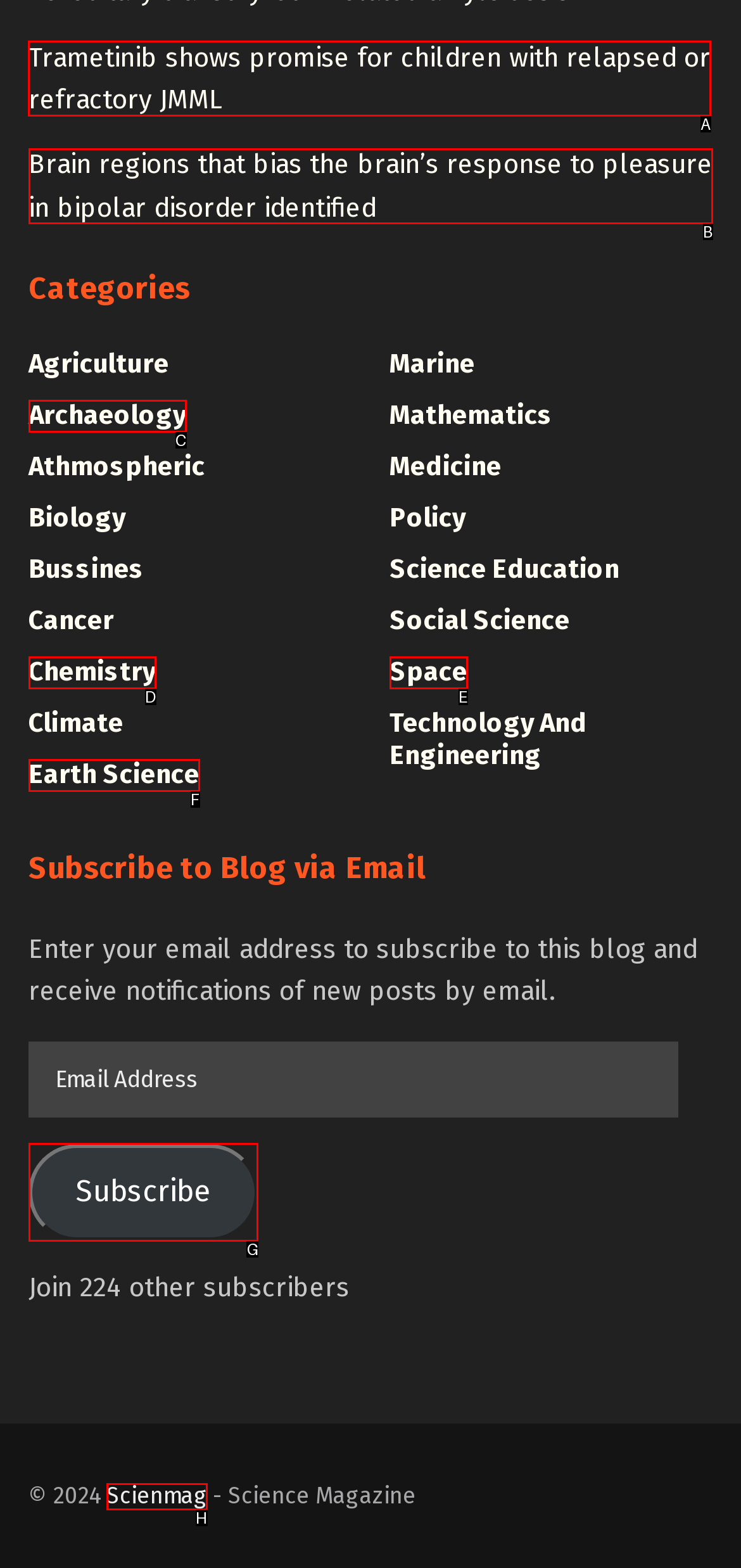To achieve the task: Read about Trametinib shows promise for children with relapsed or refractory JMML, which HTML element do you need to click?
Respond with the letter of the correct option from the given choices.

A